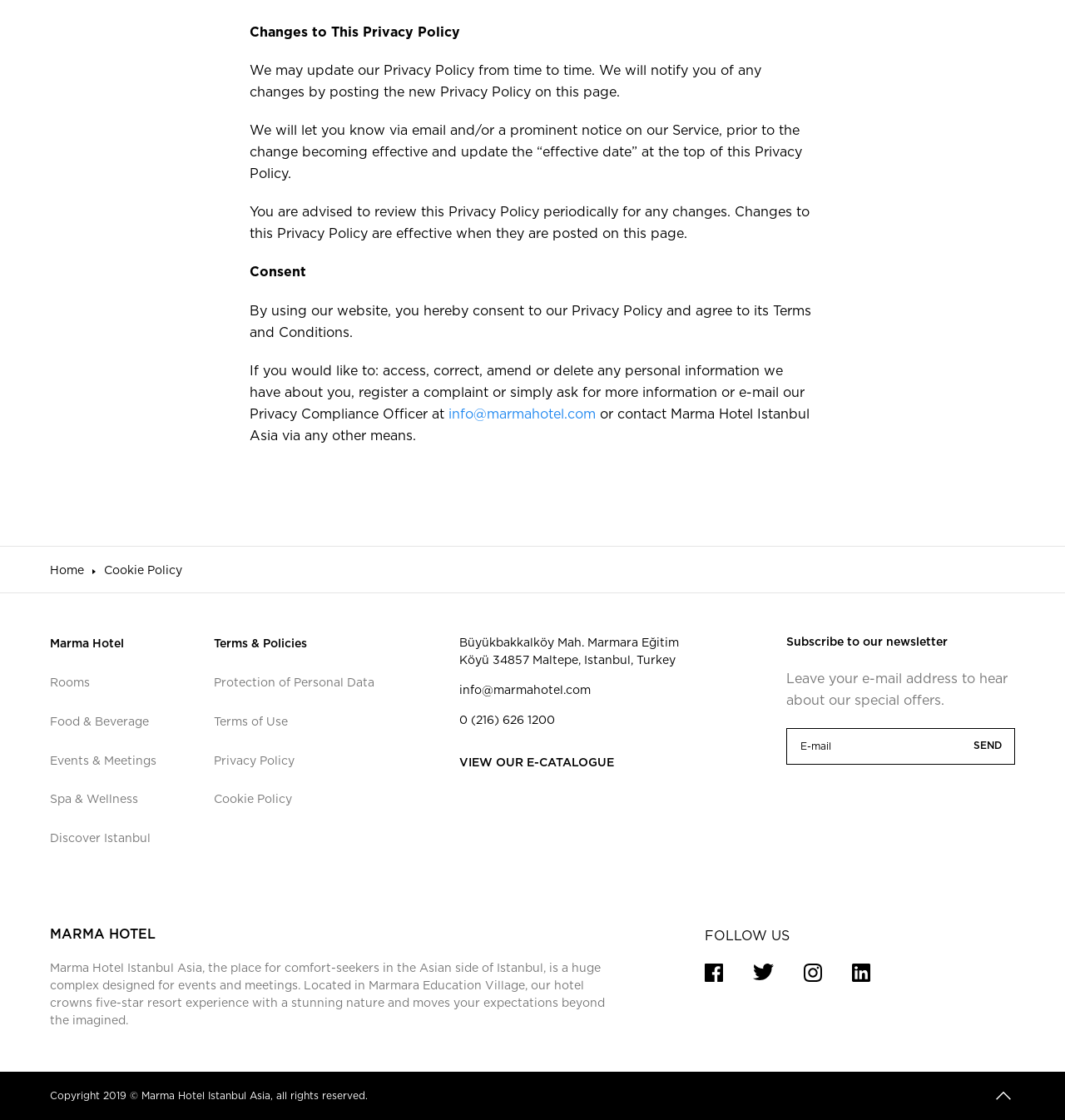Indicate the bounding box coordinates of the element that needs to be clicked to satisfy the following instruction: "Click the 'SEND' button". The coordinates should be four float numbers between 0 and 1, i.e., [left, top, right, bottom].

[0.914, 0.659, 0.941, 0.674]